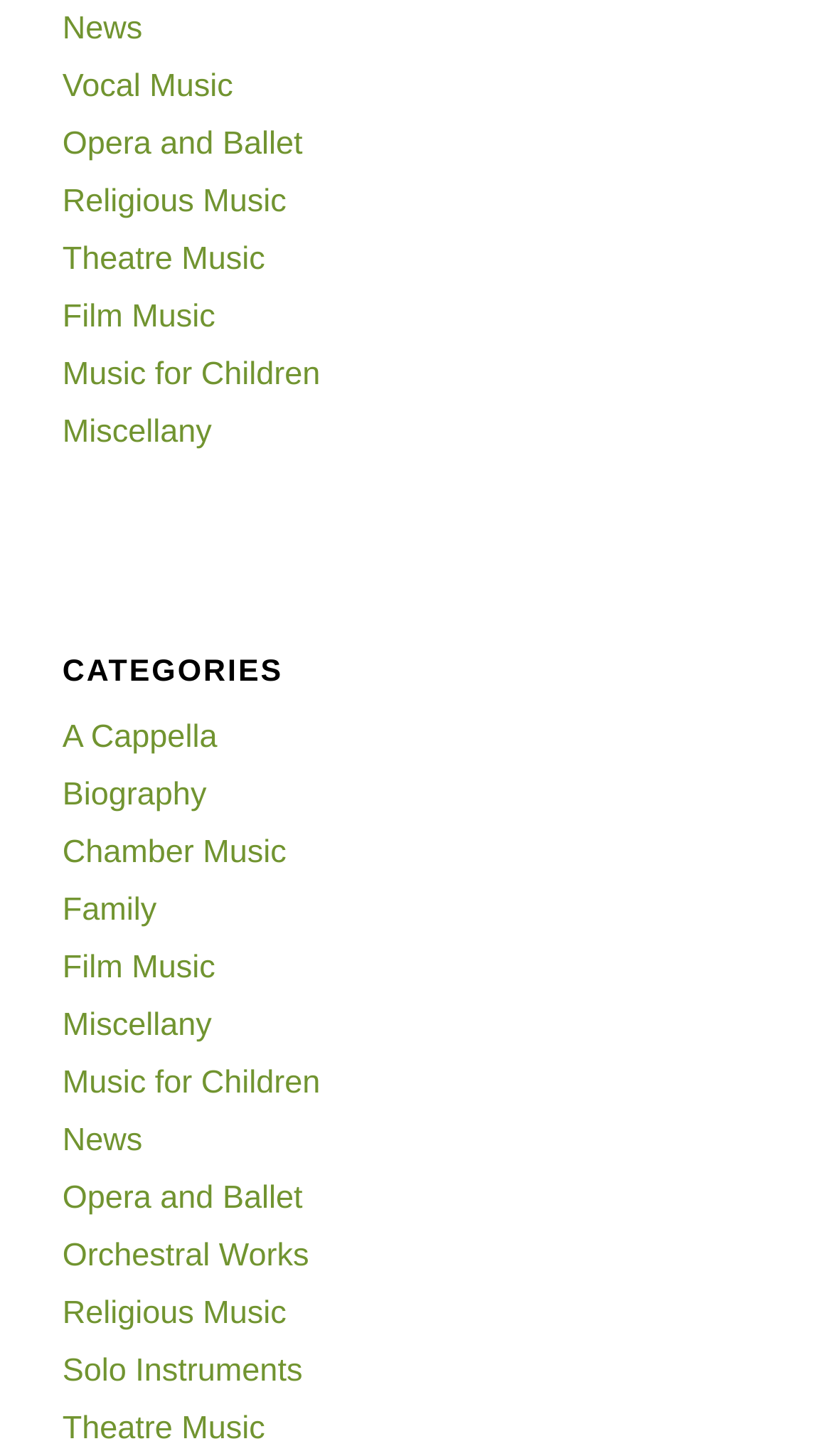Find the bounding box coordinates for the area that should be clicked to accomplish the instruction: "explore Opera and Ballet".

[0.075, 0.086, 0.364, 0.111]